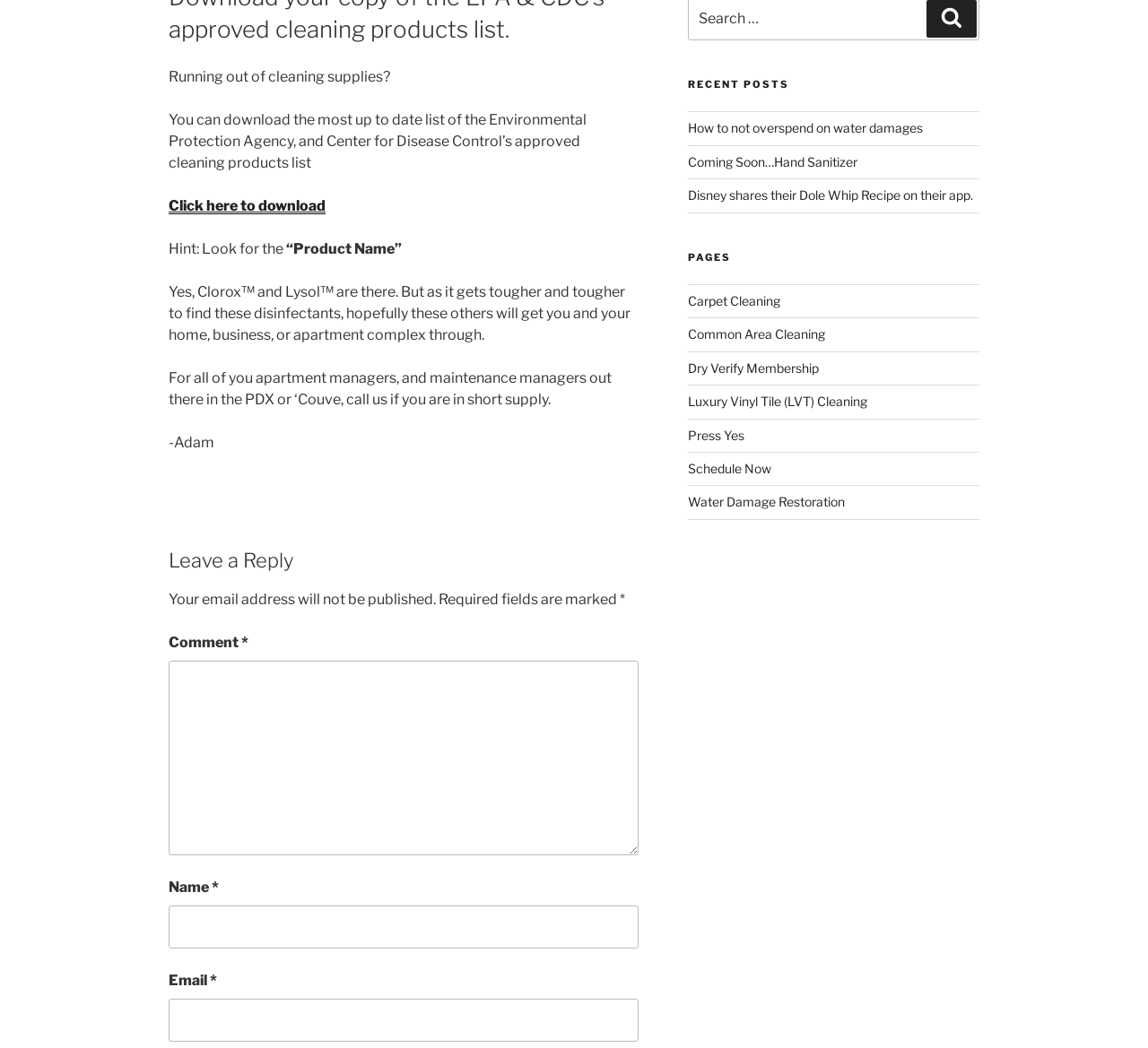What can apartment managers do if they are in short supply?
Please give a well-detailed answer to the question.

According to the webpage, apartment managers and maintenance managers in the PDX or 'Couve area can call the author if they are in short supply of cleaning products.